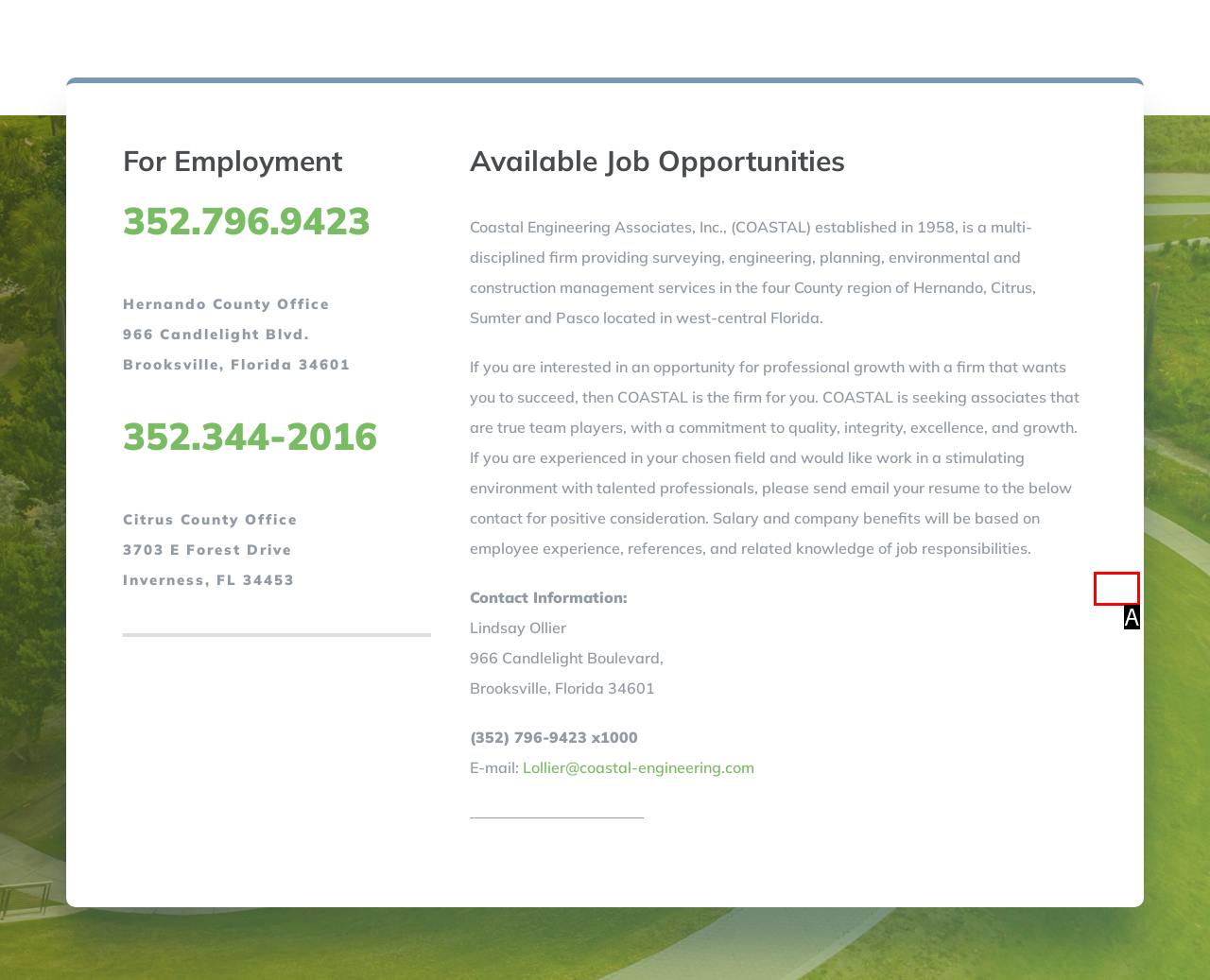Find the HTML element that suits the description: Go to Top
Indicate your answer with the letter of the matching option from the choices provided.

A